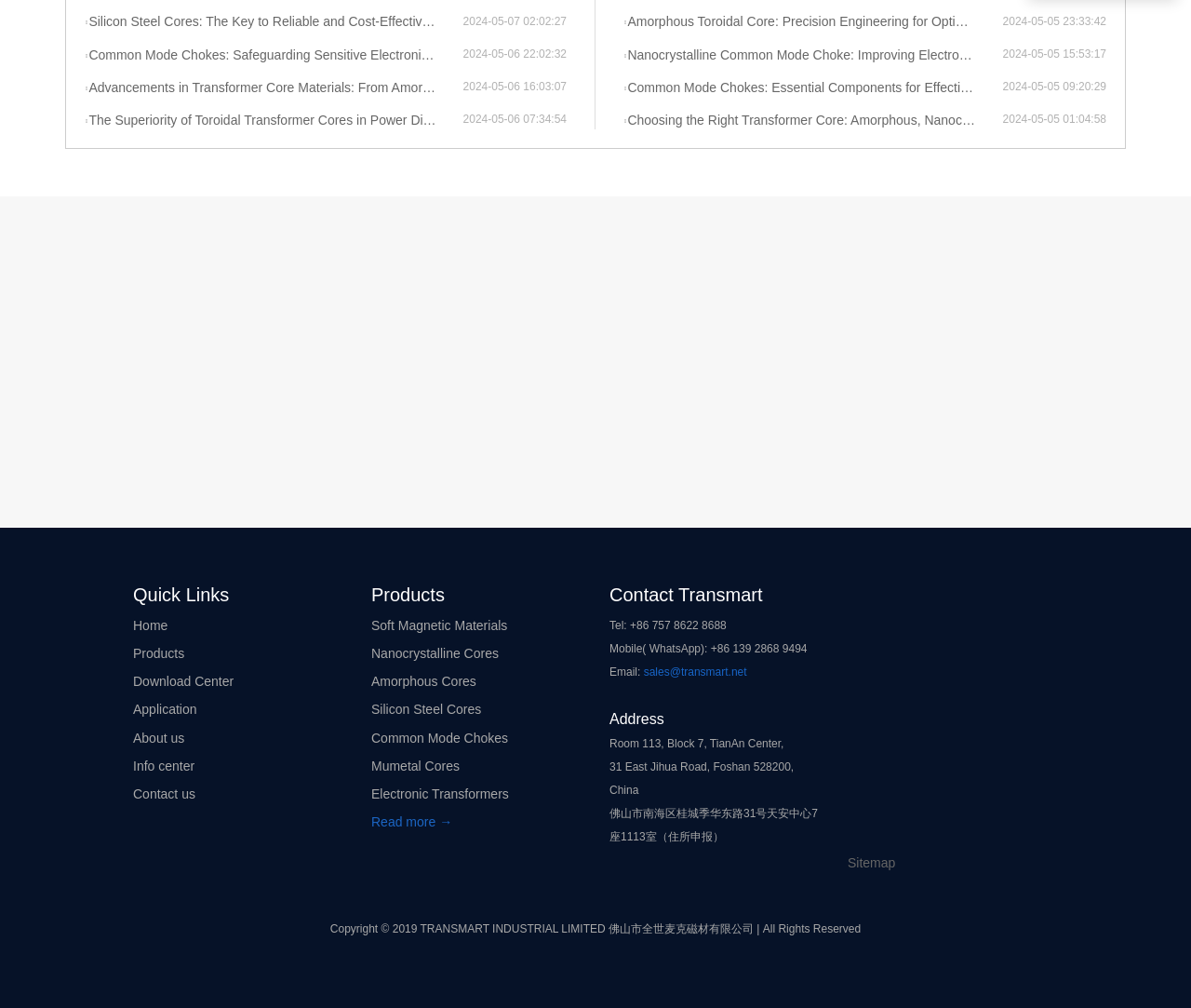Determine the bounding box coordinates of the element that should be clicked to execute the following command: "Go to the 'Download Center'".

[0.112, 0.669, 0.196, 0.683]